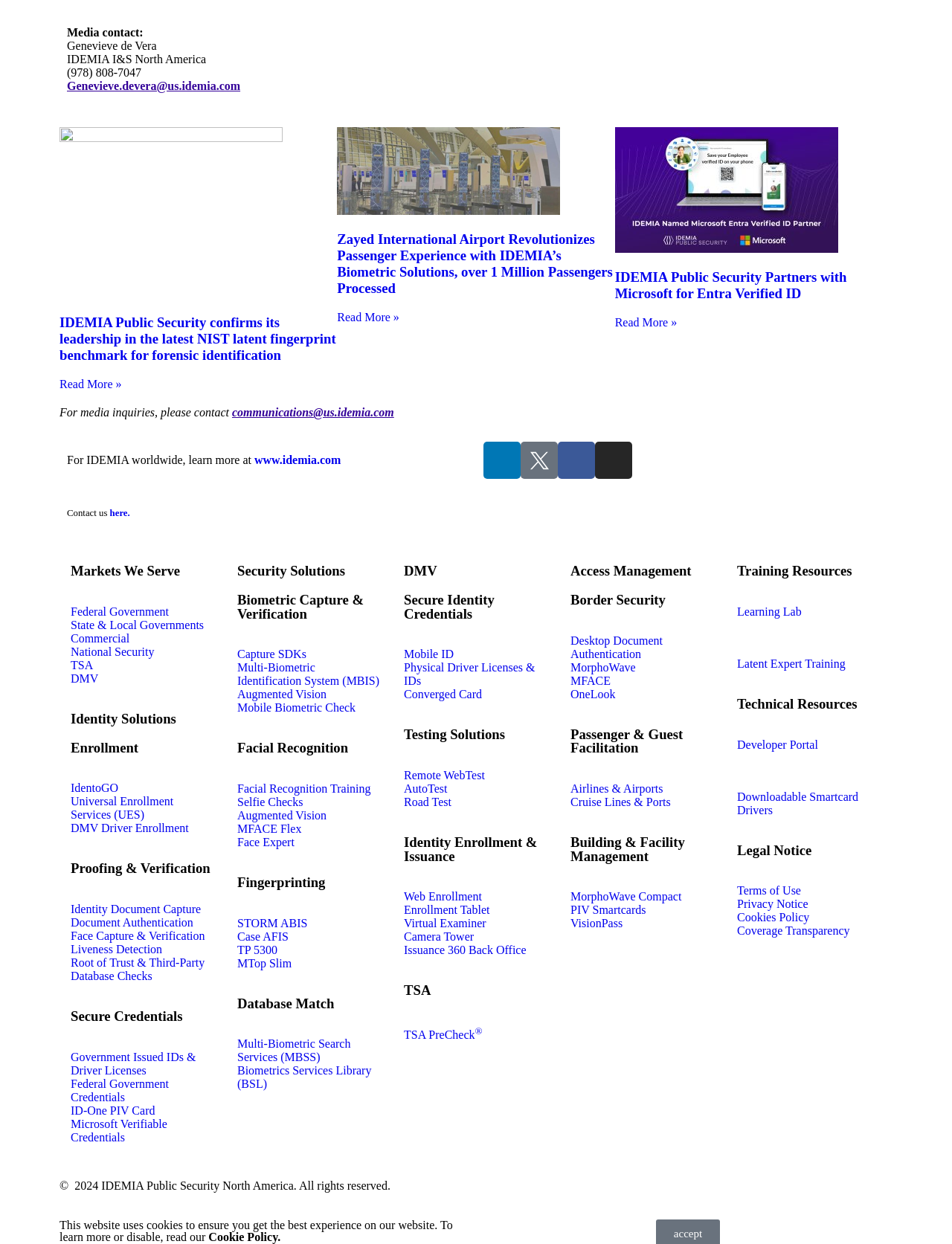Identify the bounding box of the UI element described as follows: "Virtual Examiner". Provide the coordinates as four float numbers in the range of 0 to 1 [left, top, right, bottom].

[0.424, 0.737, 0.511, 0.747]